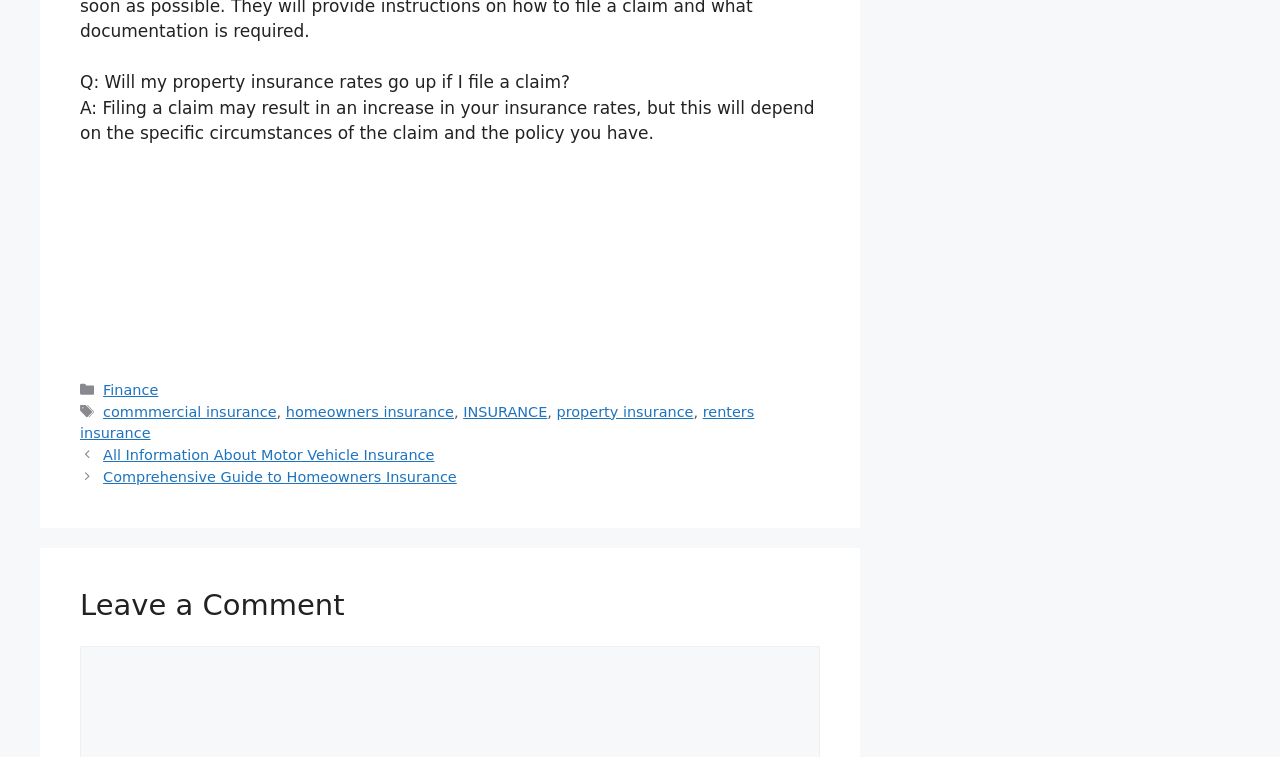Kindly respond to the following question with a single word or a brief phrase: 
What type of insurance is mentioned in the footer?

Finance